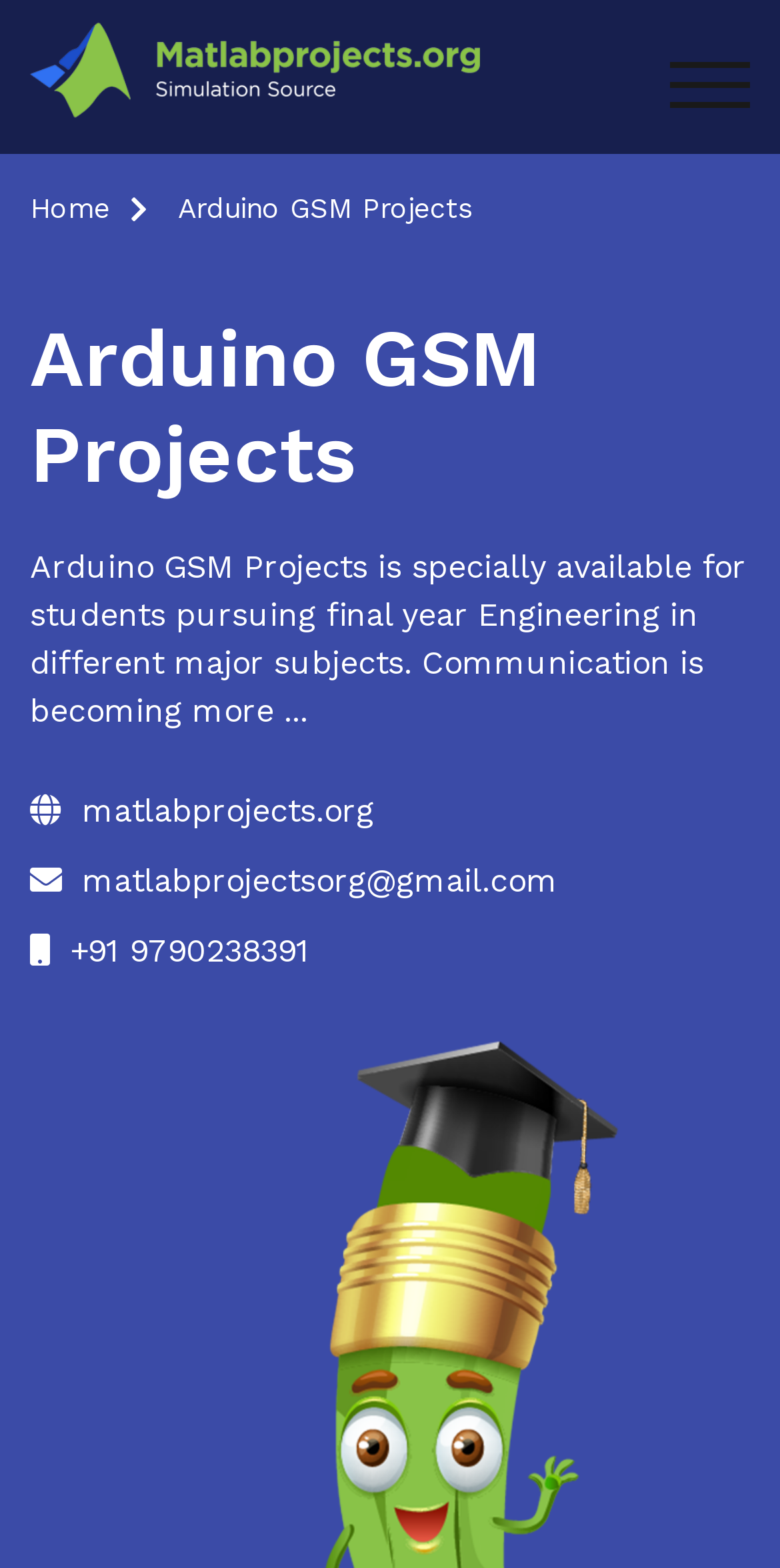What is the purpose of Arduino GSM Projects?
Based on the screenshot, respond with a single word or phrase.

For final year Engineering students